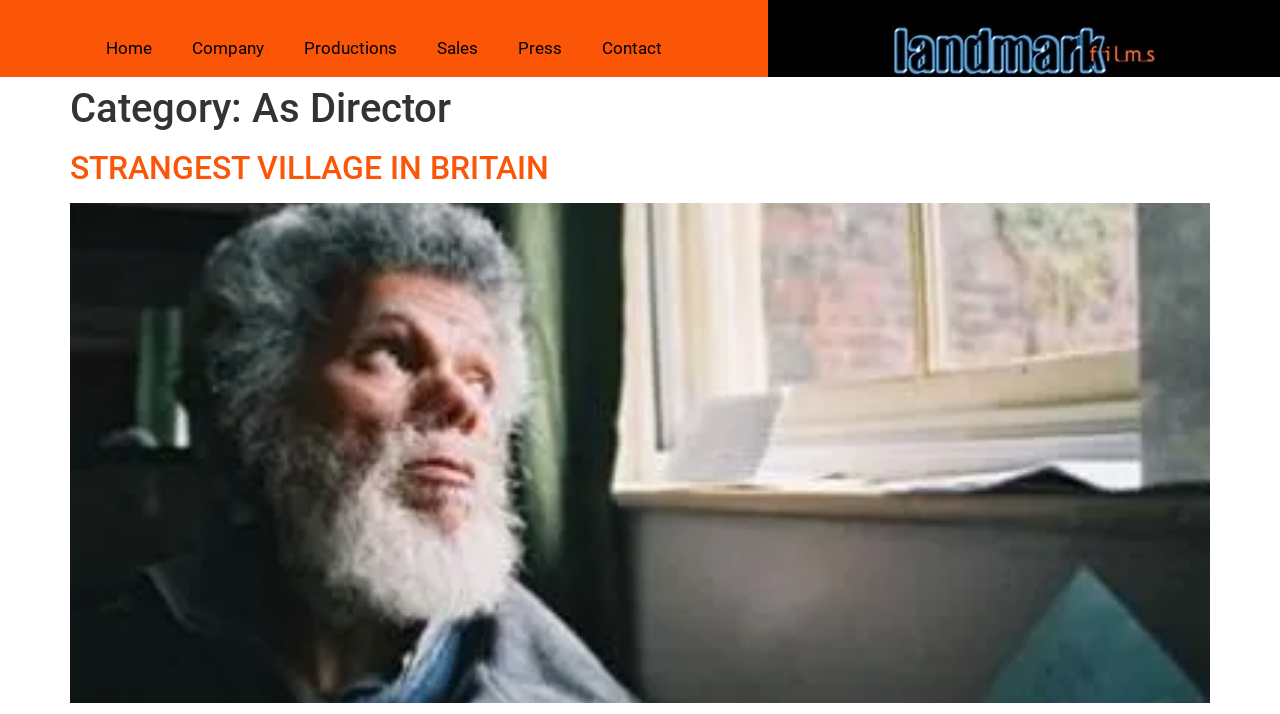What is the last navigation link at the top of the page?
Provide a detailed answer to the question, using the image to inform your response.

I looked at the link elements at the top of the webpage and found that the last one is 'Contact'.